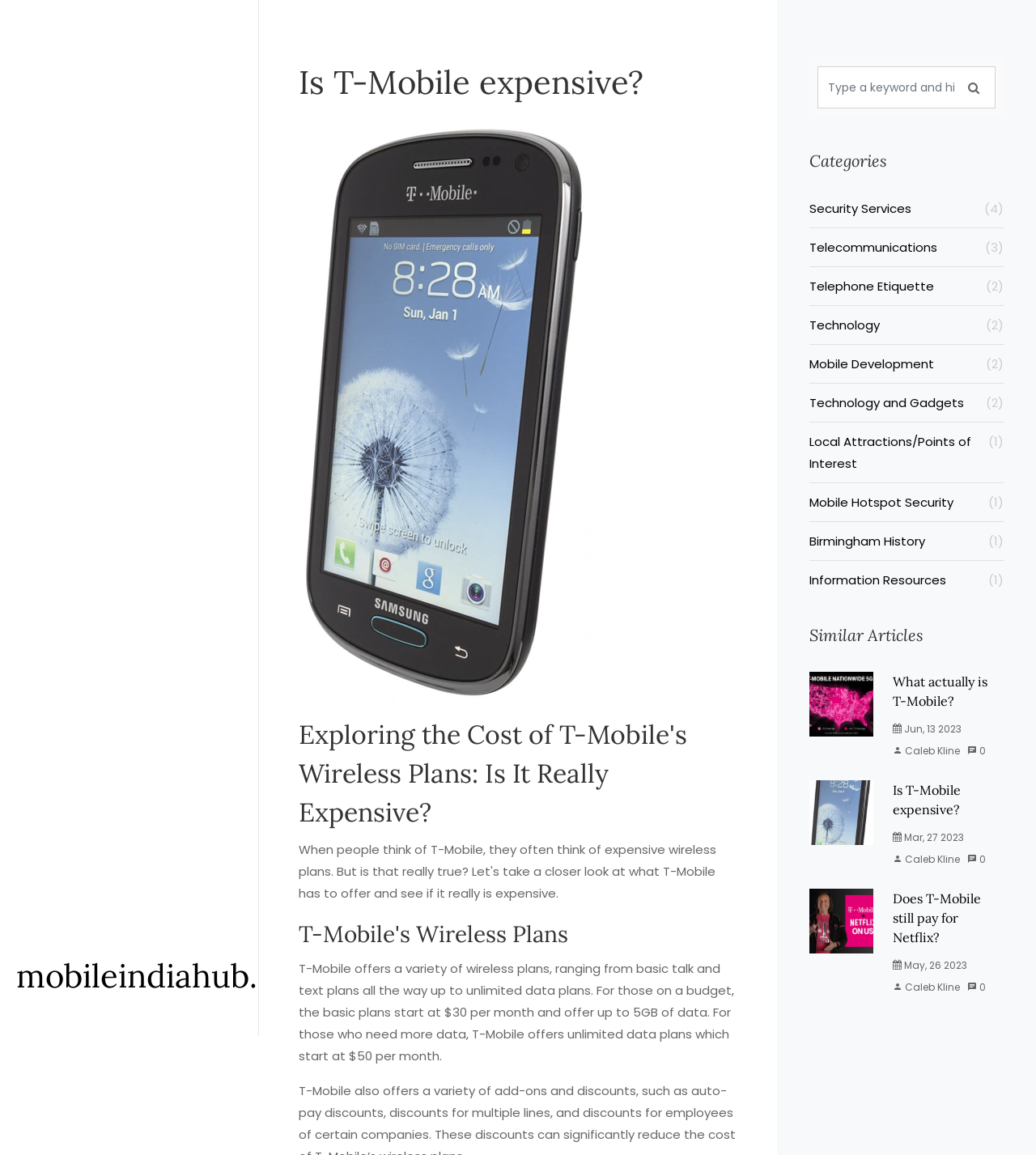How many categories are listed on the webpage?
Refer to the image and offer an in-depth and detailed answer to the question.

The webpage lists categories such as Security Services, Telecommunications, Telephone Etiquette, Technology, Mobile Development, Technology and Gadgets, Local Attractions/Points of Interest, Mobile Hotspot Security, and Information Resources, totaling 9 categories.